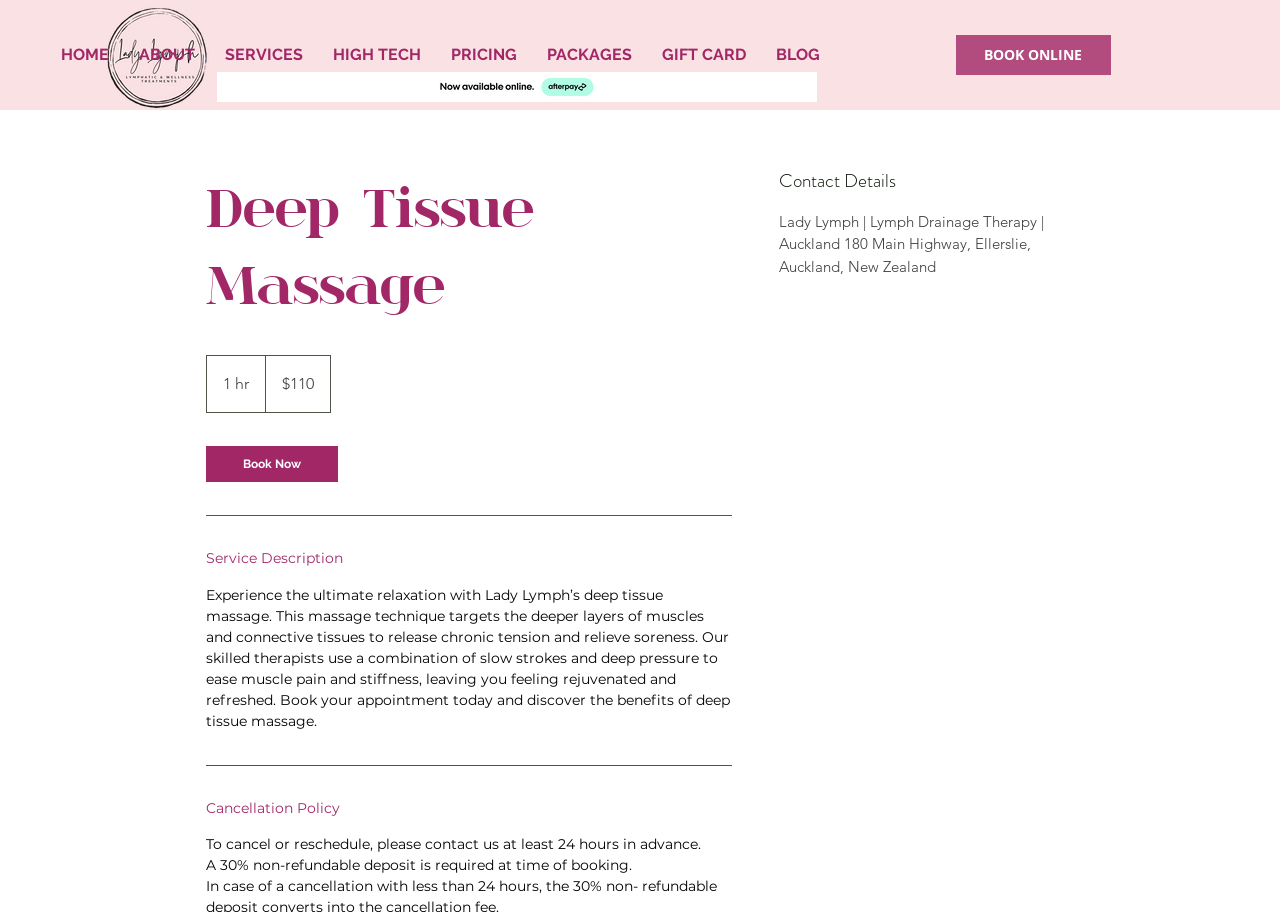Find the bounding box coordinates of the clickable region needed to perform the following instruction: "Click the BOOK ONLINE button". The coordinates should be provided as four float numbers between 0 and 1, i.e., [left, top, right, bottom].

[0.746, 0.038, 0.868, 0.082]